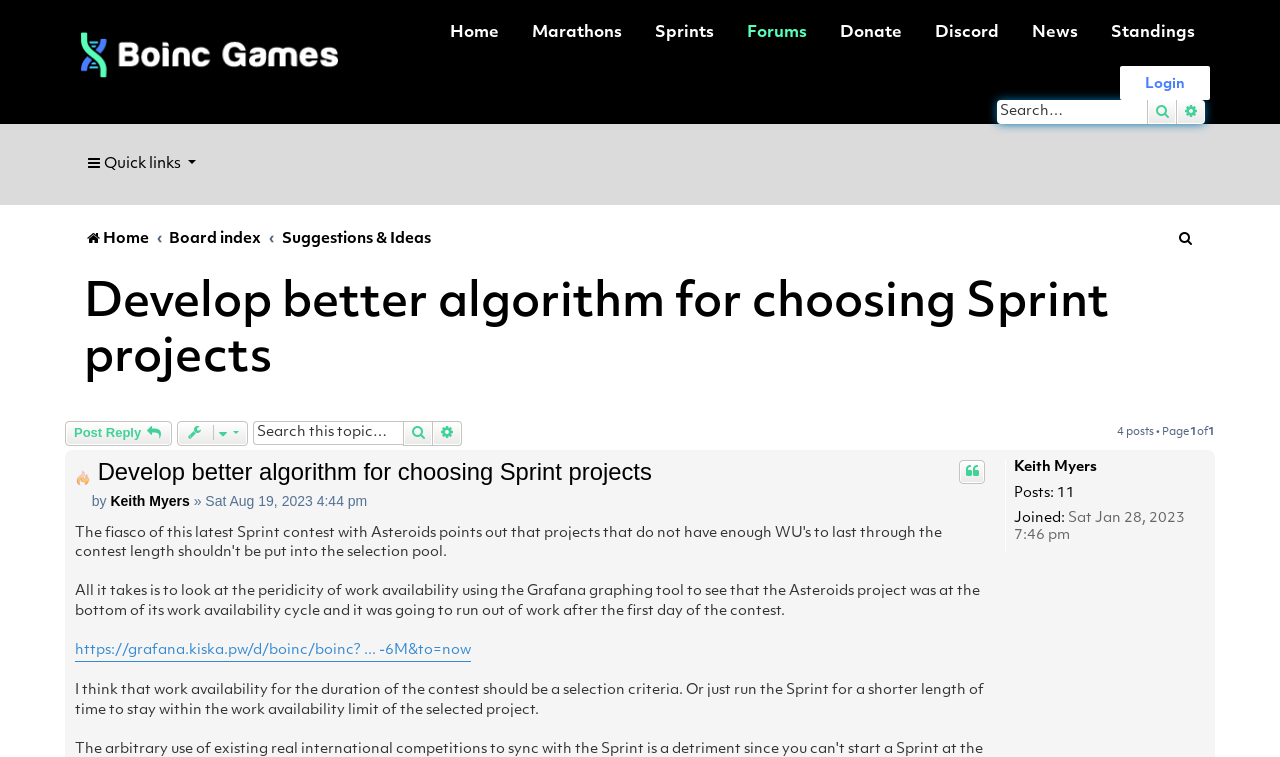What is the name of the user who posted the first message?
Based on the image, provide a one-word or brief-phrase response.

Keith Myers